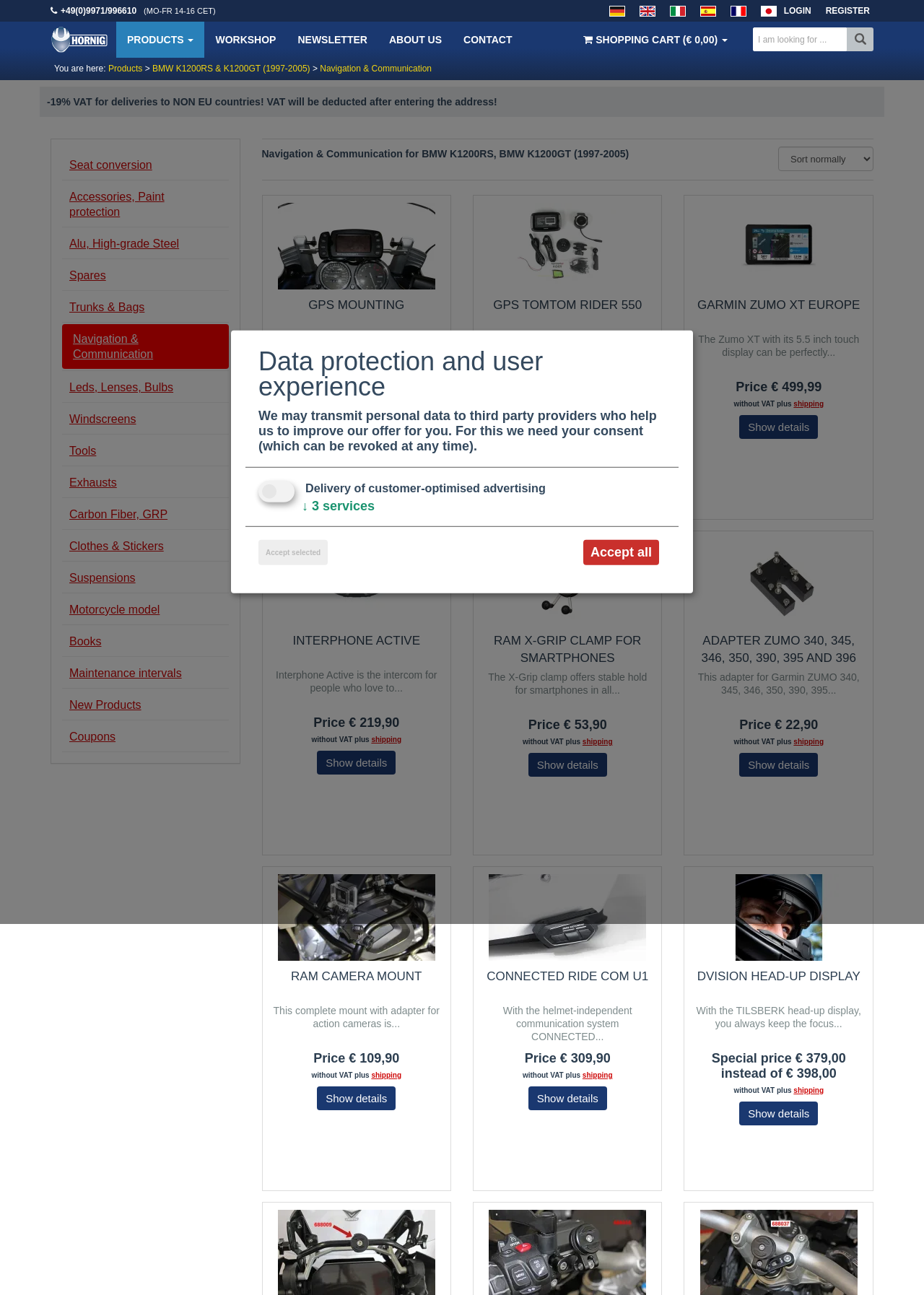Extract the bounding box for the UI element that matches this description: "Suspensions".

[0.067, 0.435, 0.247, 0.458]